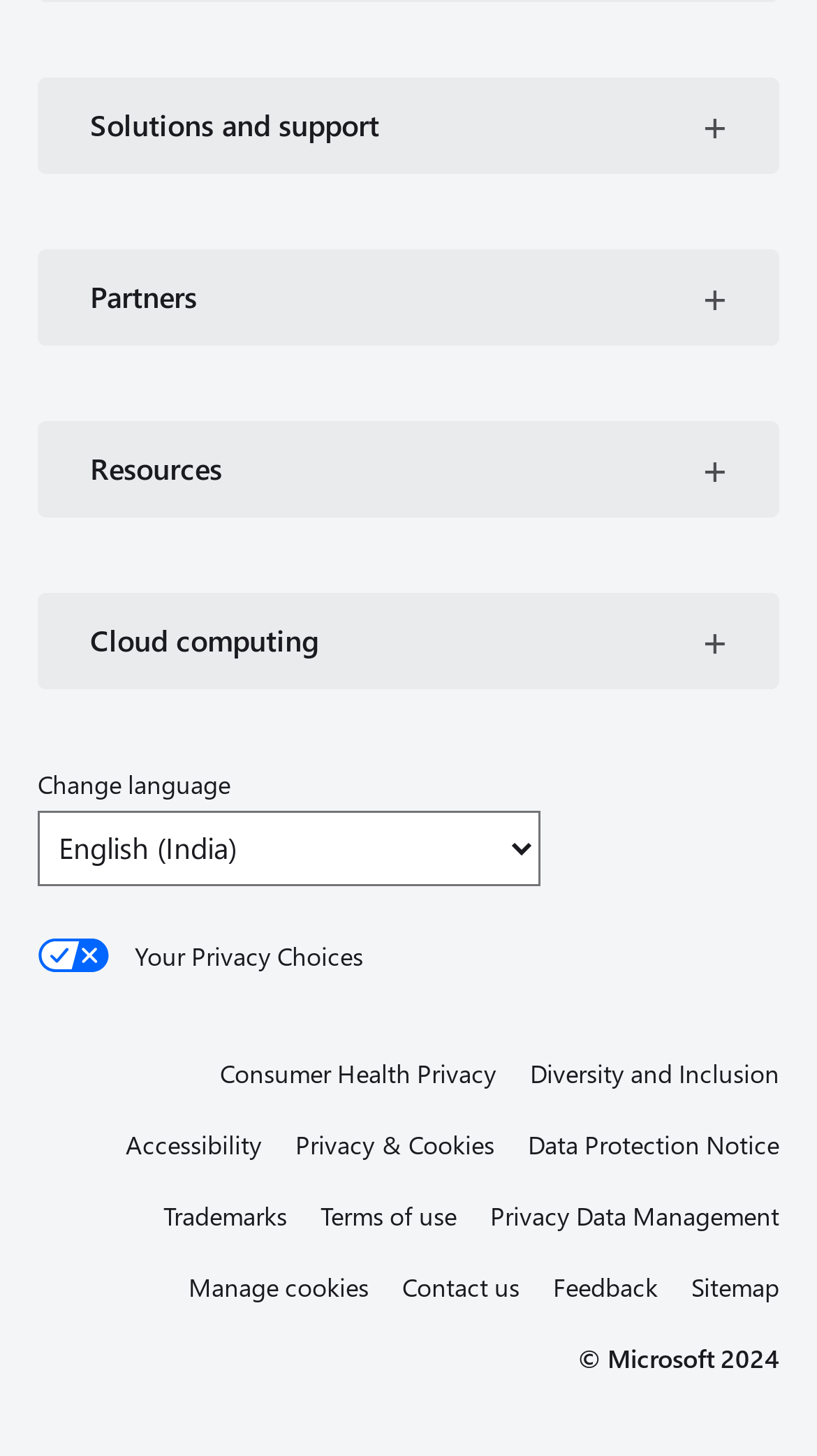Please study the image and answer the question comprehensively:
What is the purpose of the button 'Manage cookies'?

I inferred the purpose of the button 'Manage cookies' by its text and its location in the footer section, which suggests that it is related to cookie management.